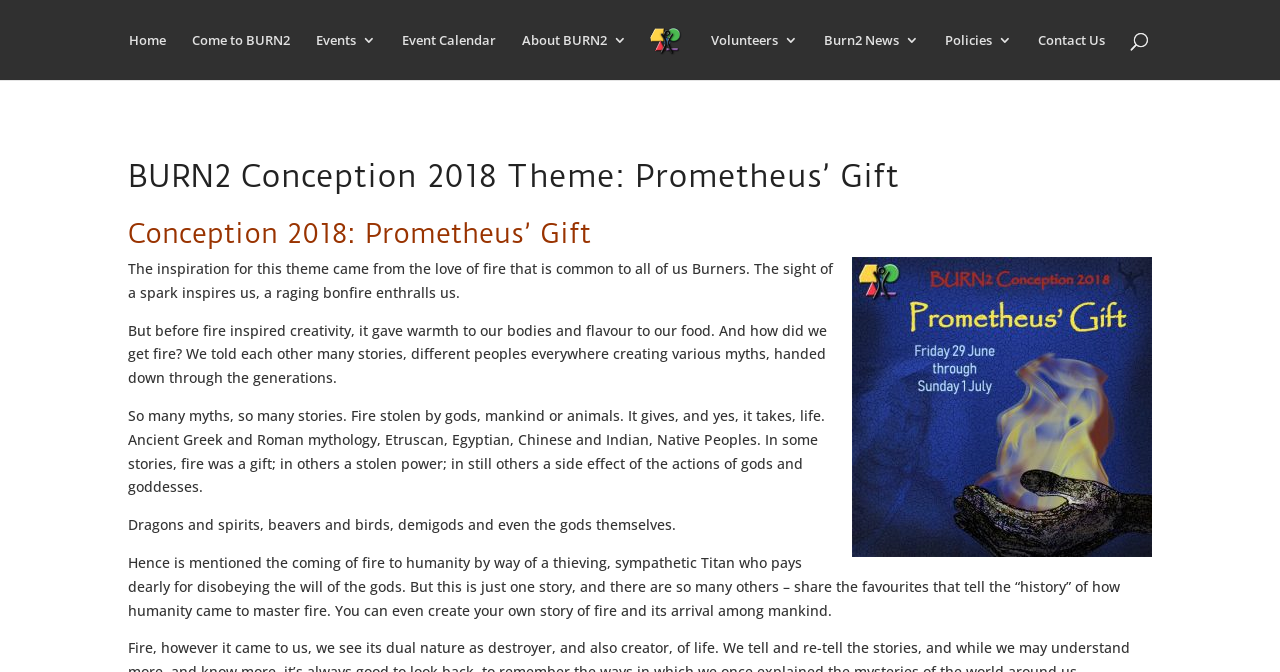Generate the main heading text from the webpage.

BURN2 Conception 2018 Theme: Prometheus’ Gift